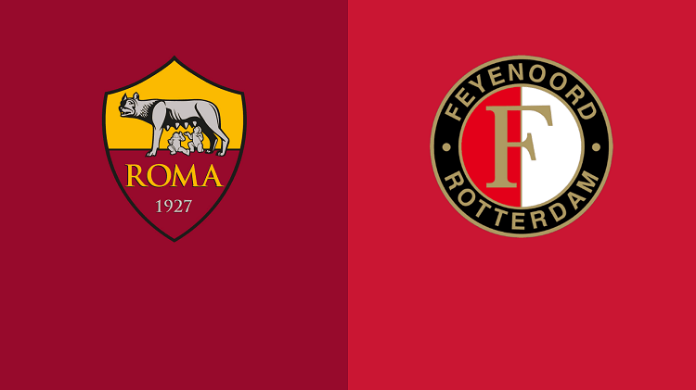Give a thorough caption of the image, focusing on all visible elements.

The image features the logos of two prominent football clubs: AS Roma and Feyenoord Rotterdam, set against a vibrant red background. On the left, the AS Roma logo is prominently displayed, showcasing the iconic wolf and twins image, symbolizing the club’s Roman heritage, along with the text "ROMA" and the year "1927." This logo reflects the team's identity and long-standing tradition in Italian football. On the right, the Feyenoord Rotterdam logo is featured, characterized by a bold design that includes the letters "F" and "R" intertwined, along with the club’s full name and a circular outline in black and gold. This visual representation highlights the club's status and heritage in Dutch football. Together, these logos emphasize the upcoming match between the two teams, piquing interest for fans and sports enthusiasts alike.